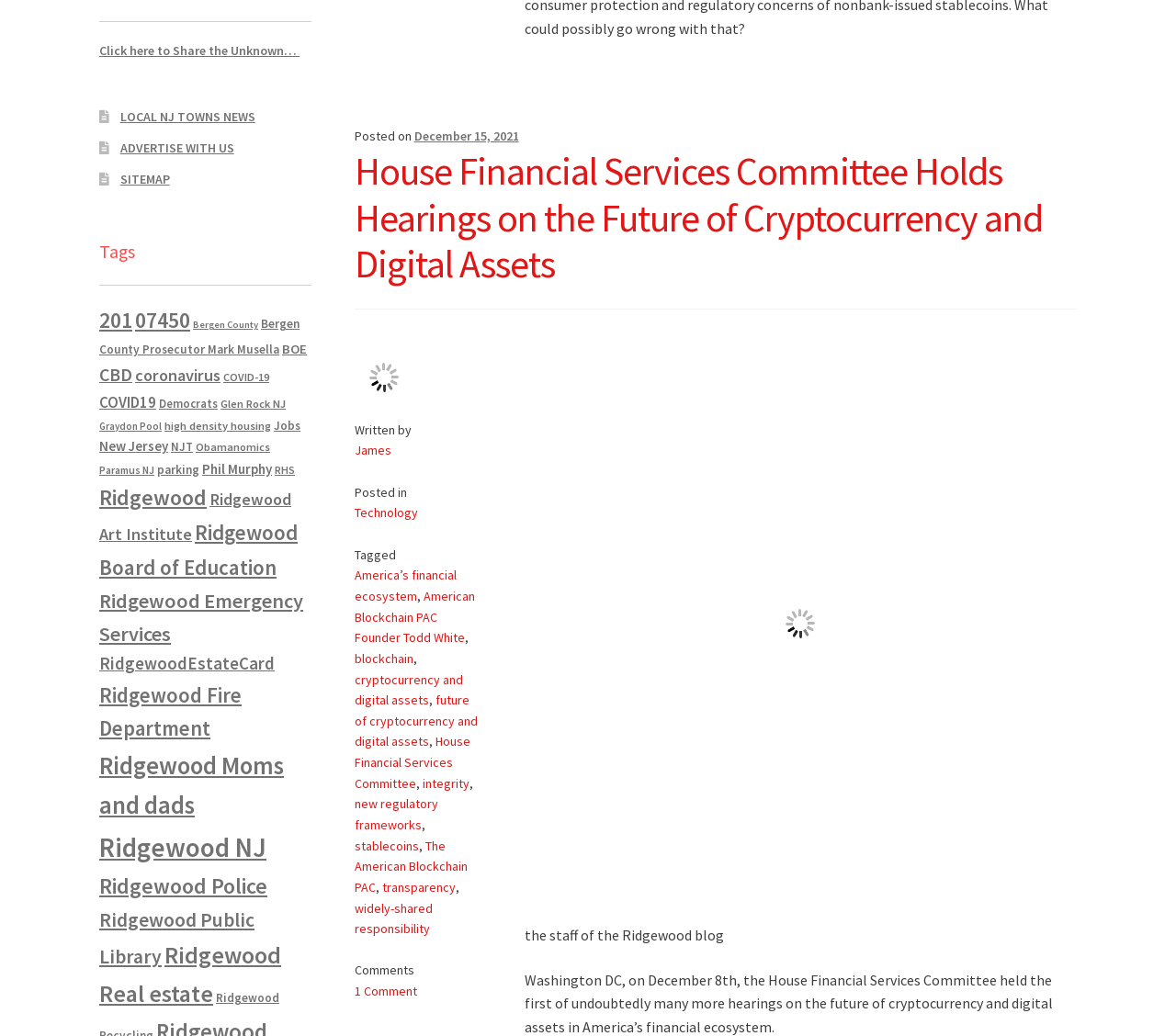Show the bounding box coordinates for the HTML element described as: "high density housing".

[0.14, 0.404, 0.23, 0.417]